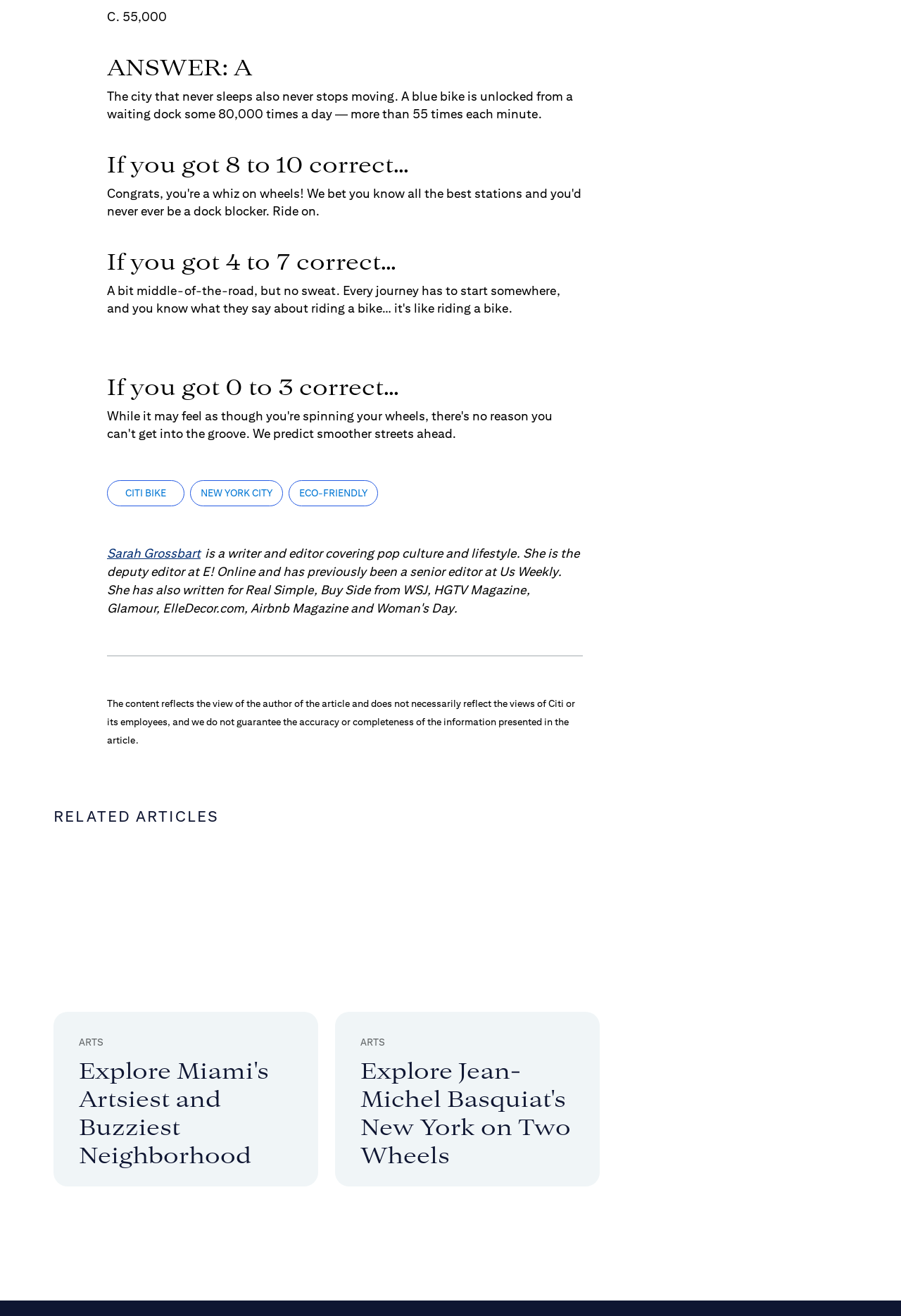Please answer the following question using a single word or phrase: 
What is the author of the article?

Sarah Grossbart